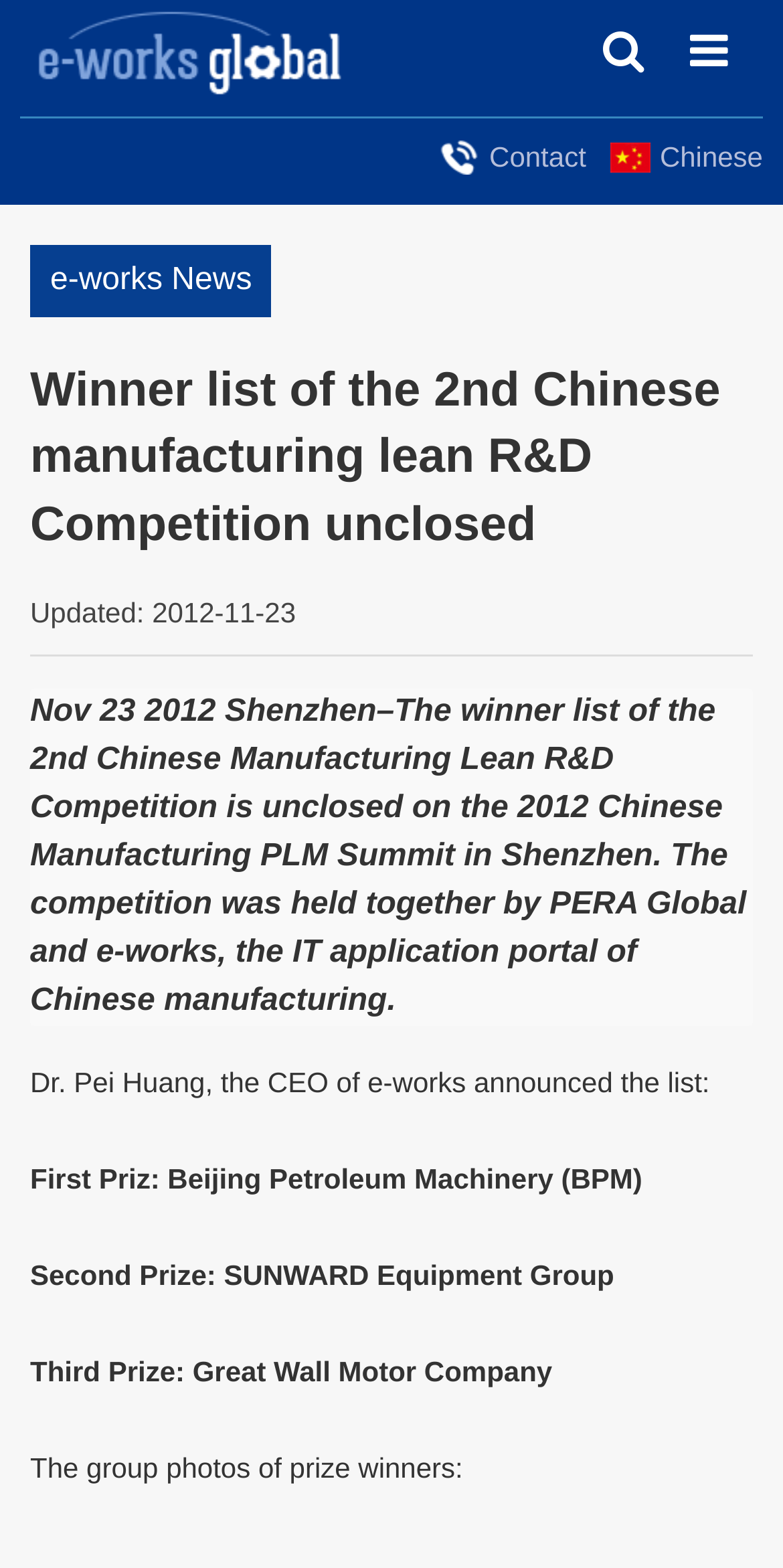What is the date of the news?
Please answer the question with as much detail as possible using the screenshot.

I can see a date on the webpage that says 'Updated: 2012-11-23', which suggests that the news was updated on this date.